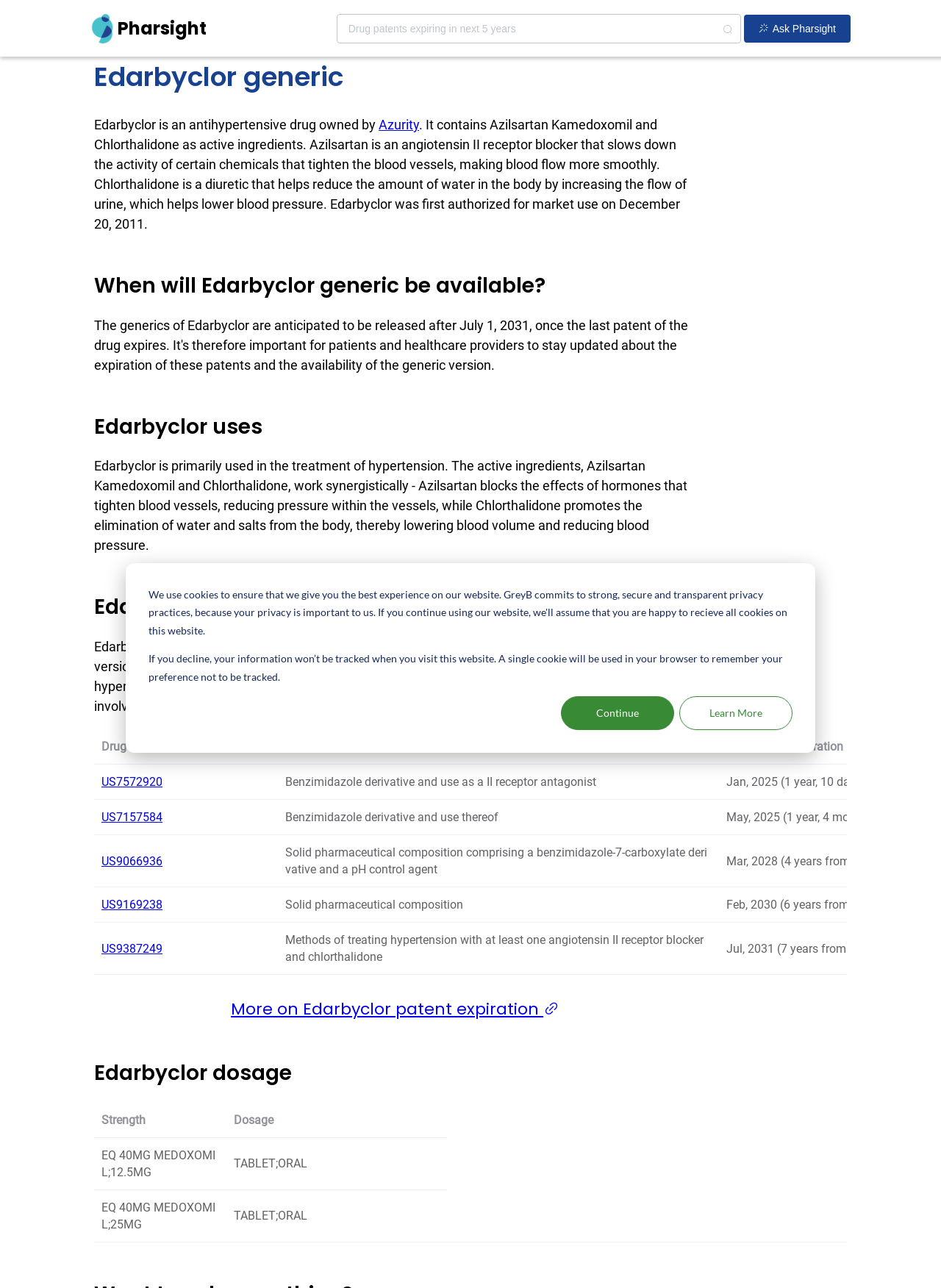Generate a comprehensive description of the webpage.

The webpage is about Edarbyclor, a hypertension drug owned by Azurity. At the top, there is a cookie banner with a message about using cookies to ensure the best experience on the website. Below the banner, there is a logo and a link to Pharsight, which is likely the website's brand or owner.

On the left side, there is a combobox with a label "Drug patents expiring in next 5 years" and a button with a search icon. Next to the combobox, there is a button labeled "Ask Pharsight".

The main content of the webpage is divided into sections, each with a heading. The first section is about Edarbyclor, describing it as an antihypertensive drug owned by Azurity, with its active ingredients and how they work. 

Below this section, there are three more sections: "When will Edarbyclor generic be available?", "Edarbyclor uses", and "Edarbyclor patent expiration". The "Edarbyclor patent expiration" section contains a table with patent numbers, titles, and links to more information.

Further down, there are two more sections: "Edarbyclor dosage" and a table with dosage information. The webpage also has several links to more information on Edarbyclor patent expiration and dosage.